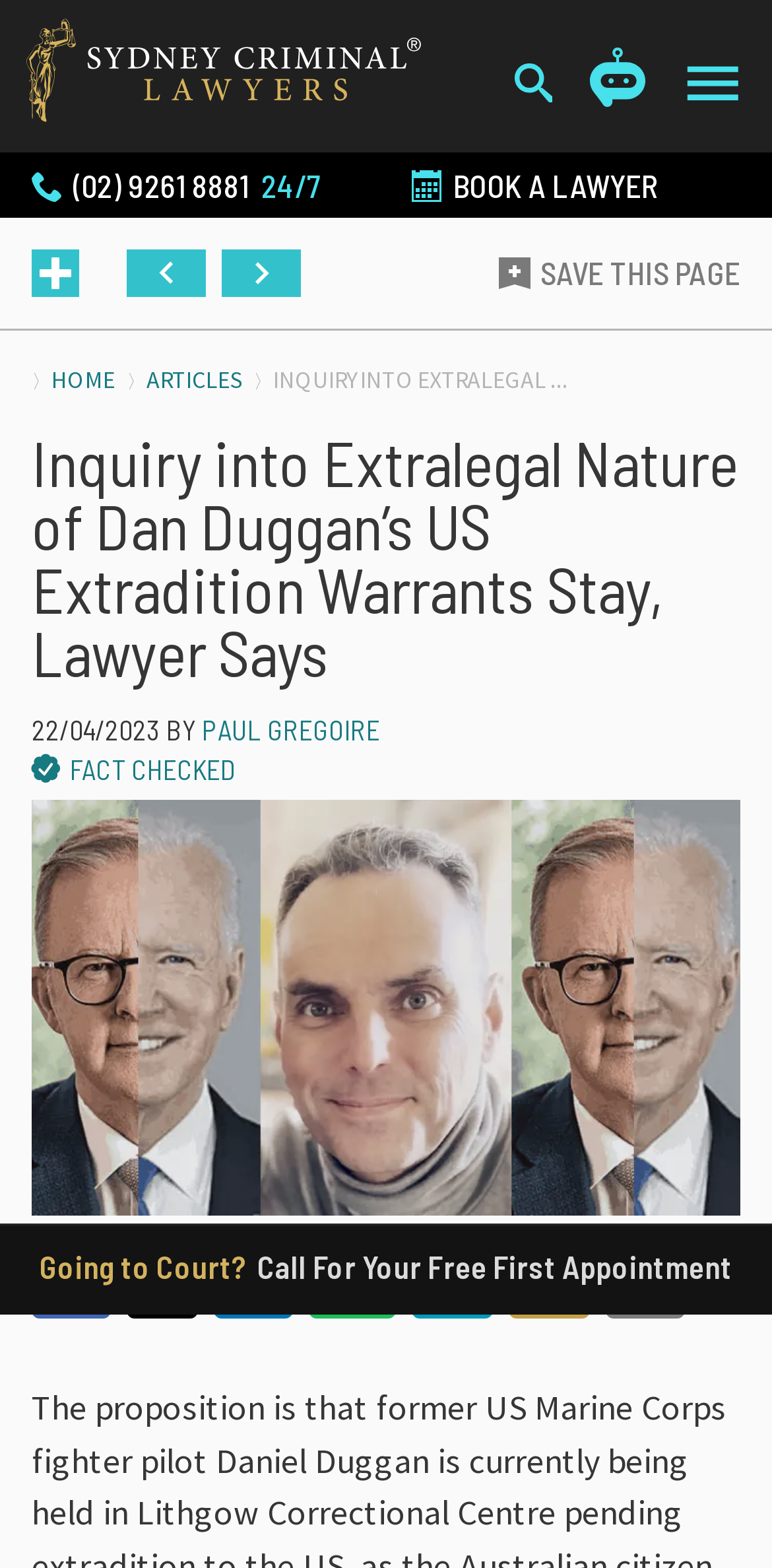Find the primary header on the webpage and provide its text.

Inquiry into Extralegal Nature of Dan Duggan’s US Extradition Warrants Stay, Lawyer Says